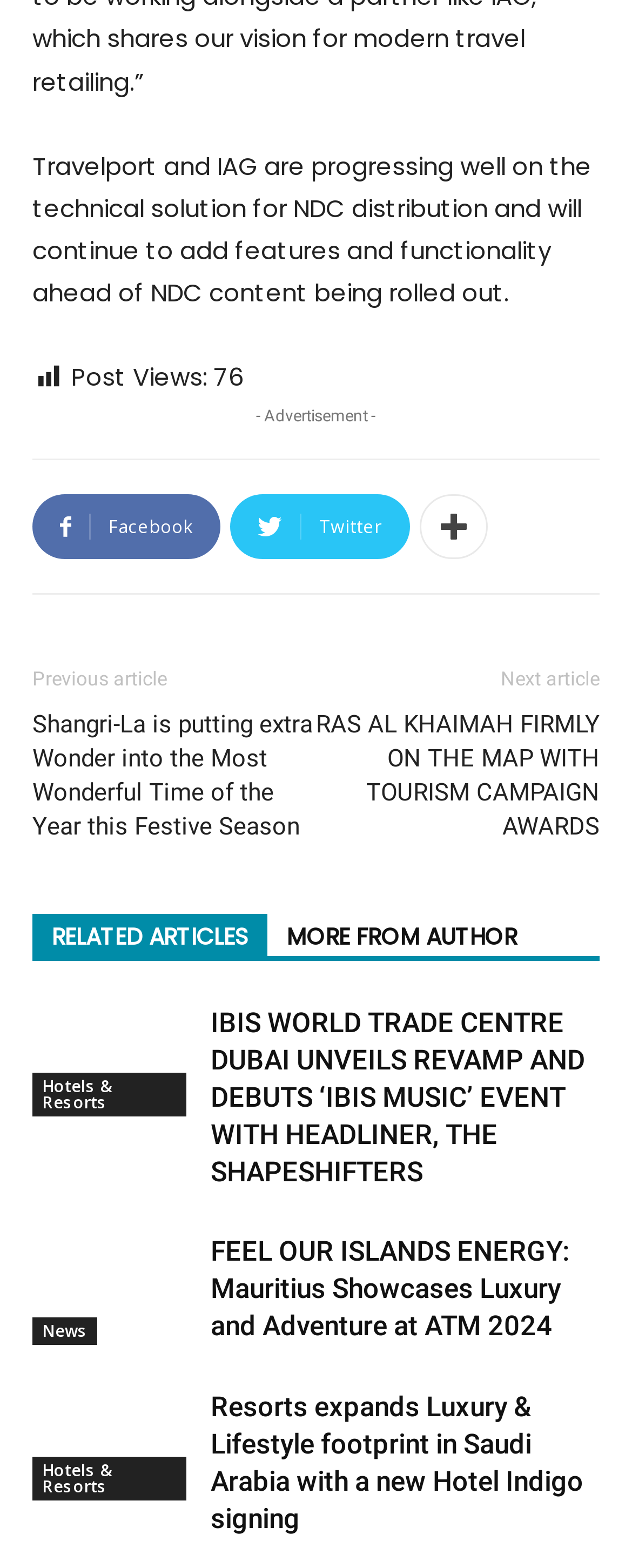Please determine the bounding box coordinates of the element's region to click in order to carry out the following instruction: "Read the article about Shangri-La". The coordinates should be four float numbers between 0 and 1, i.e., [left, top, right, bottom].

[0.051, 0.452, 0.5, 0.539]